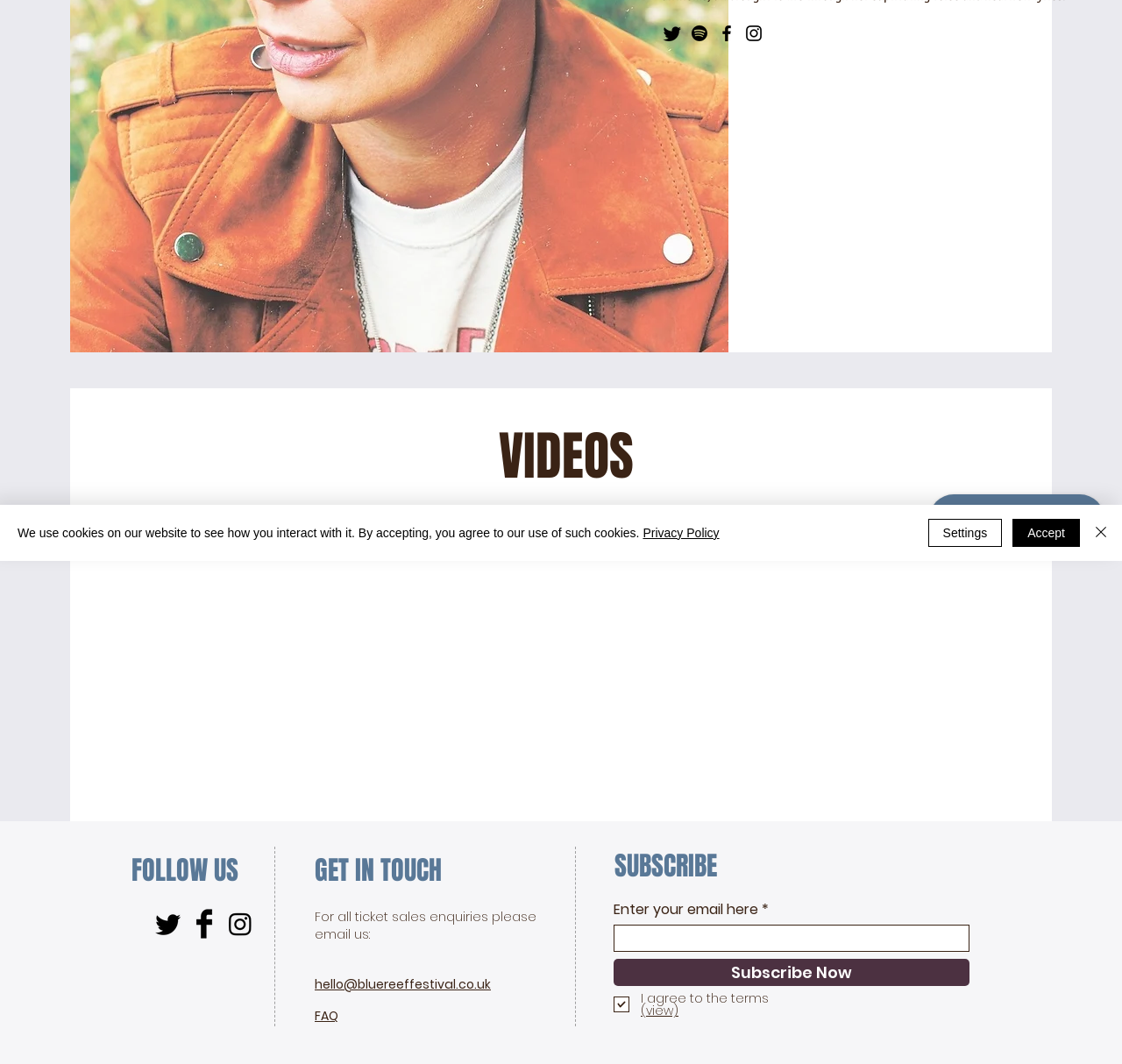Please determine the bounding box coordinates for the UI element described as: "aria-label="Facebook"".

[0.169, 0.854, 0.195, 0.882]